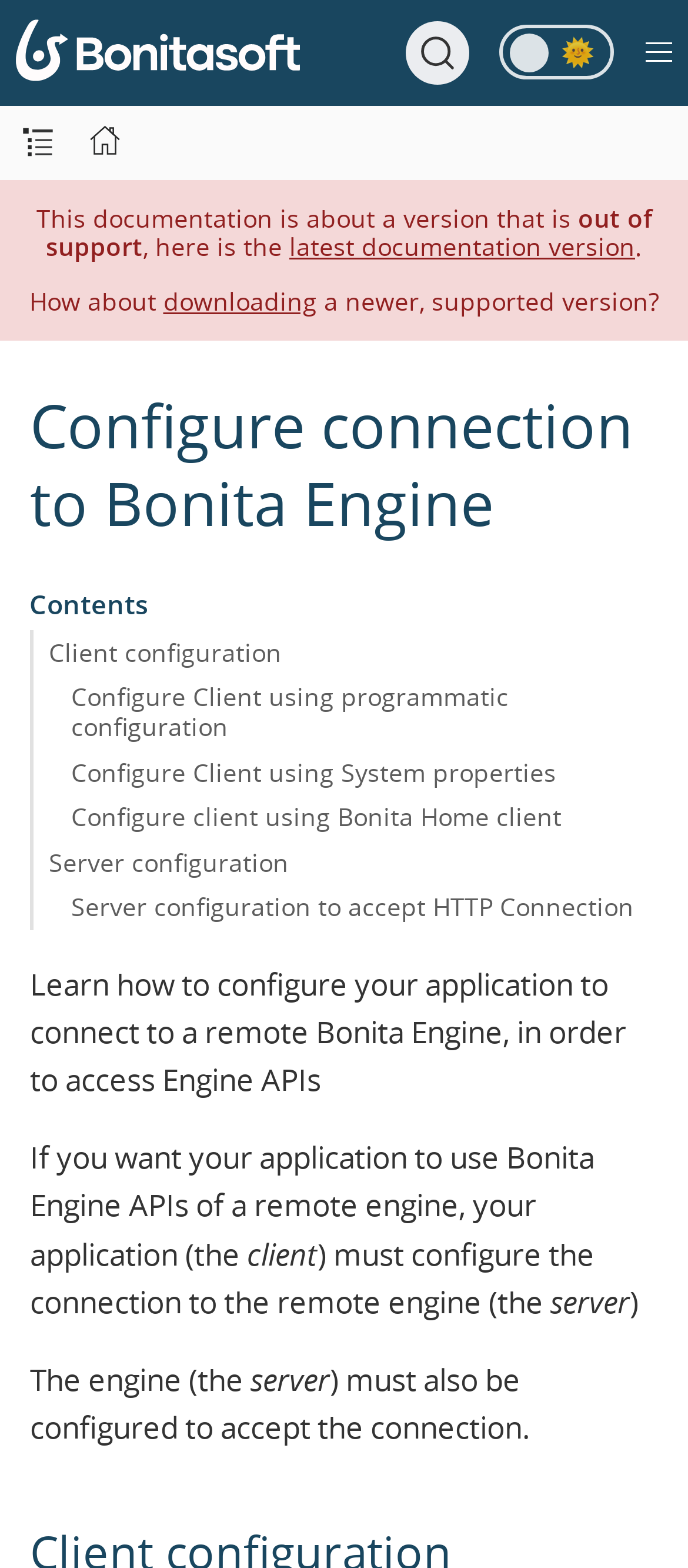Identify the bounding box for the UI element that is described as follows: "SearchK".

[0.59, 0.013, 0.682, 0.054]